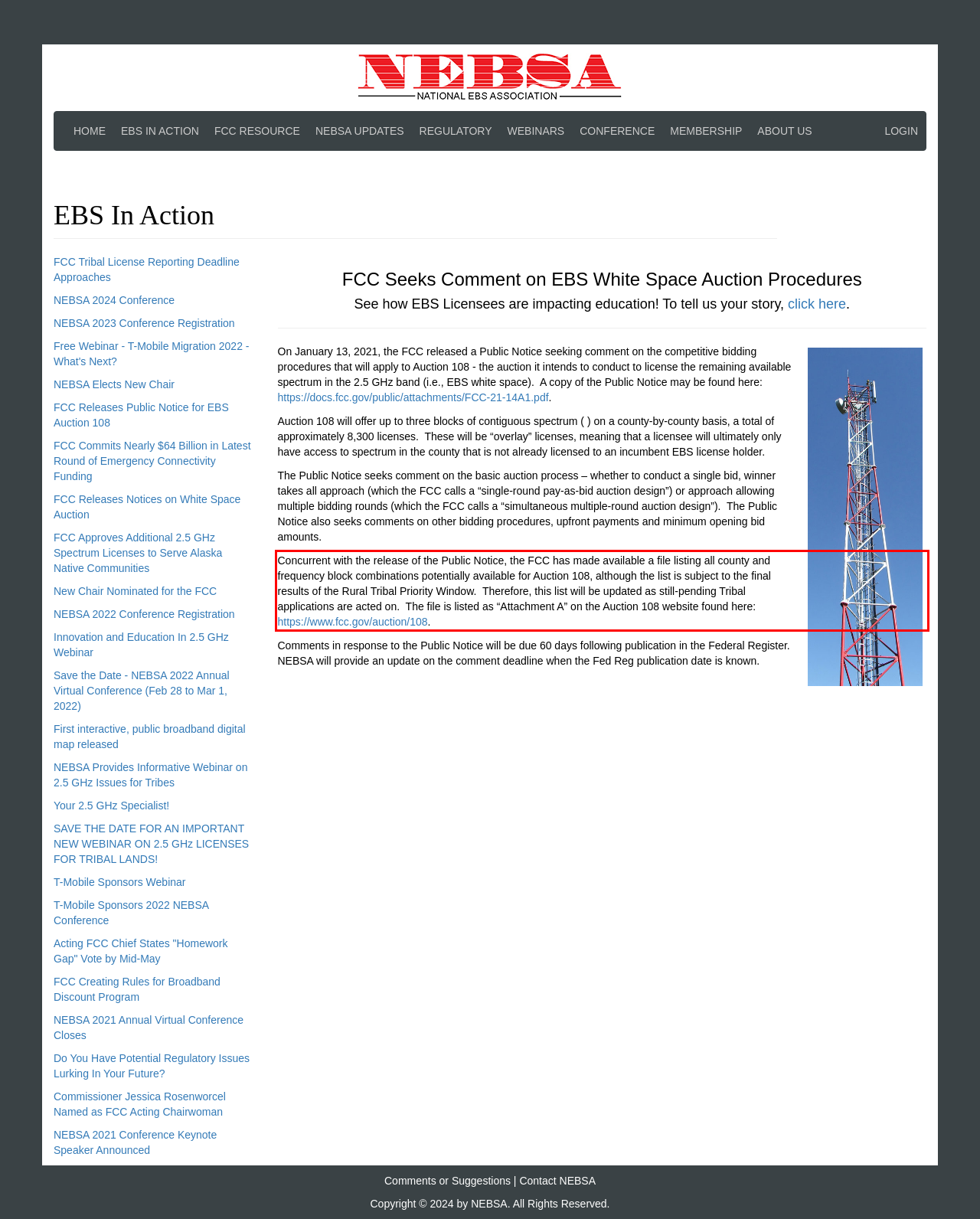Examine the screenshot of the webpage, locate the red bounding box, and generate the text contained within it.

Concurrent with the release of the Public Notice, the FCC has made available a file listing all county and frequency block combinations potentially available for Auction 108, although the list is subject to the final results of the Rural Tribal Priority Window. Therefore, this list will be updated as still-pending Tribal applications are acted on. The file is listed as “Attachment A” on the Auction 108 website found here: https://www.fcc.gov/auction/108.